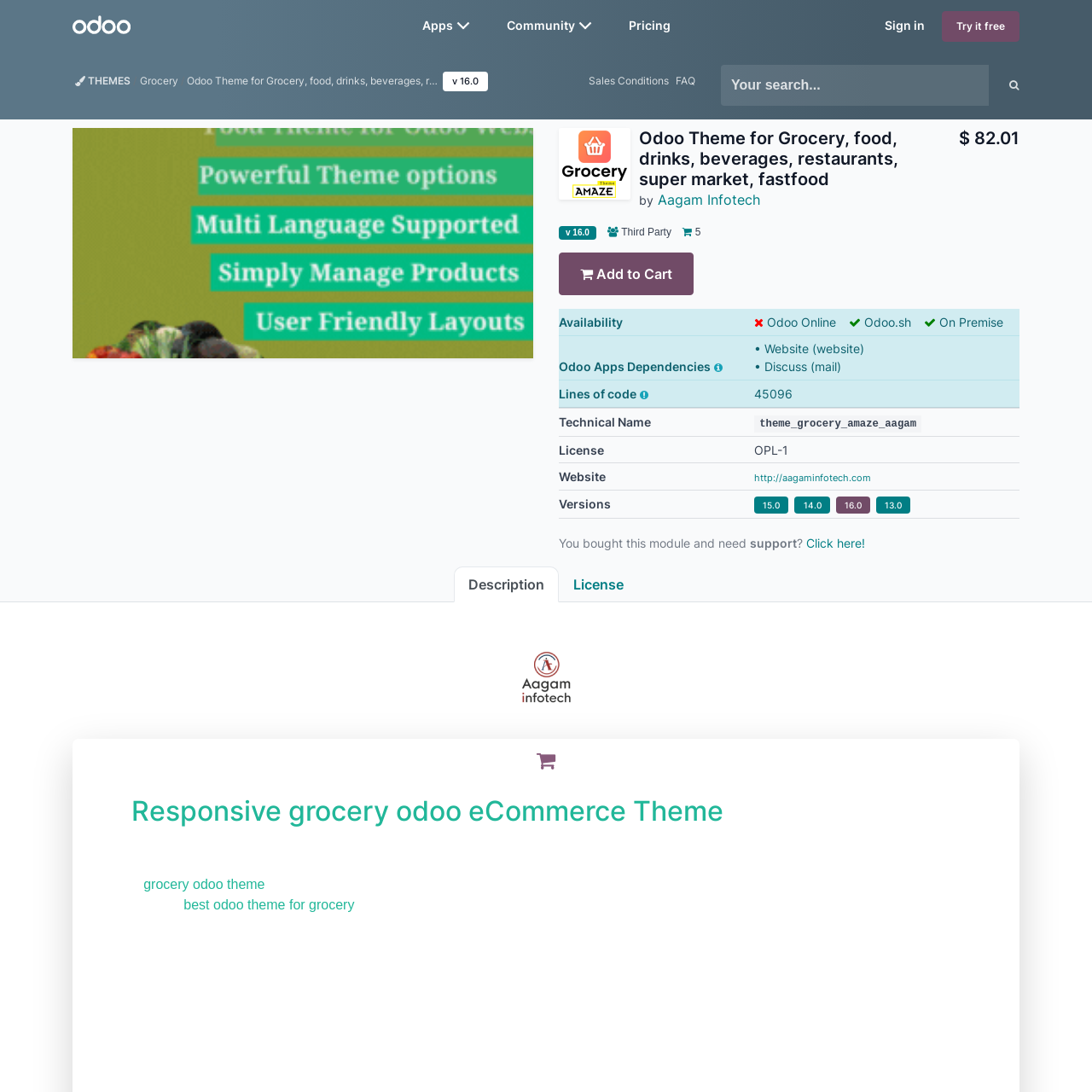Provide an elaborate description of the visual elements present in the image enclosed by the red boundary.

The image features an icon associated with the Odoo grocery theme, likely representing a concept related to grocery shopping or food services. The design is sleek and modern, fitting seamlessly into the branding of the Odoo platform, which is known for its comprehensive suite of applications tailored for various business needs, including eCommerce. This icon may serve to illustrate features related to online grocery shopping, making it relevant for users interested in setting up or enhancing their grocery store websites using Odoo's functionalities. The context suggests an emphasis on user-friendly experiences and responsive design, suitable for various retail environments such as supermarkets, restaurants, and food markets.